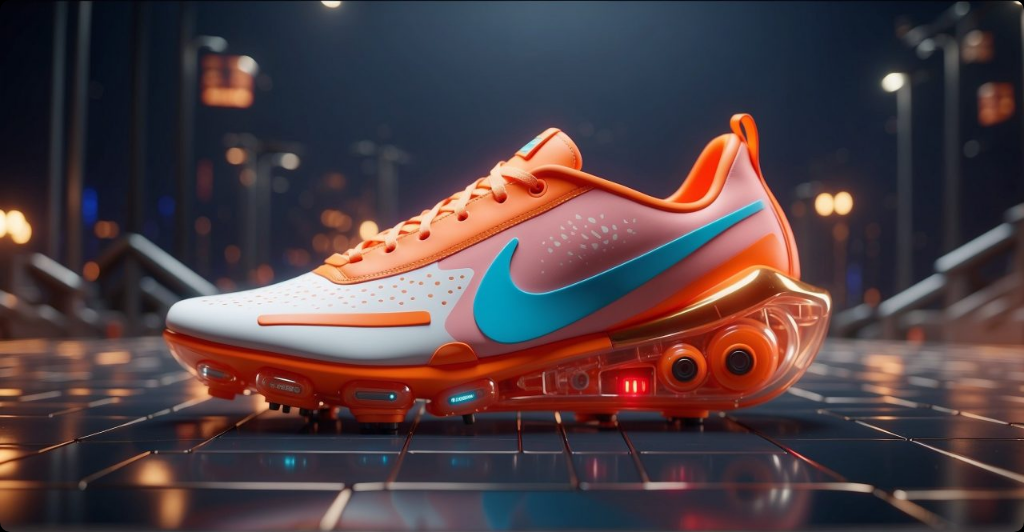Carefully examine the image and provide an in-depth answer to the question: What type of setting is depicted in the background?

The caption describes the background as a futuristic urban setting, which is enhanced by soft lighting that reflects off the floor, creating a dynamic atmosphere.